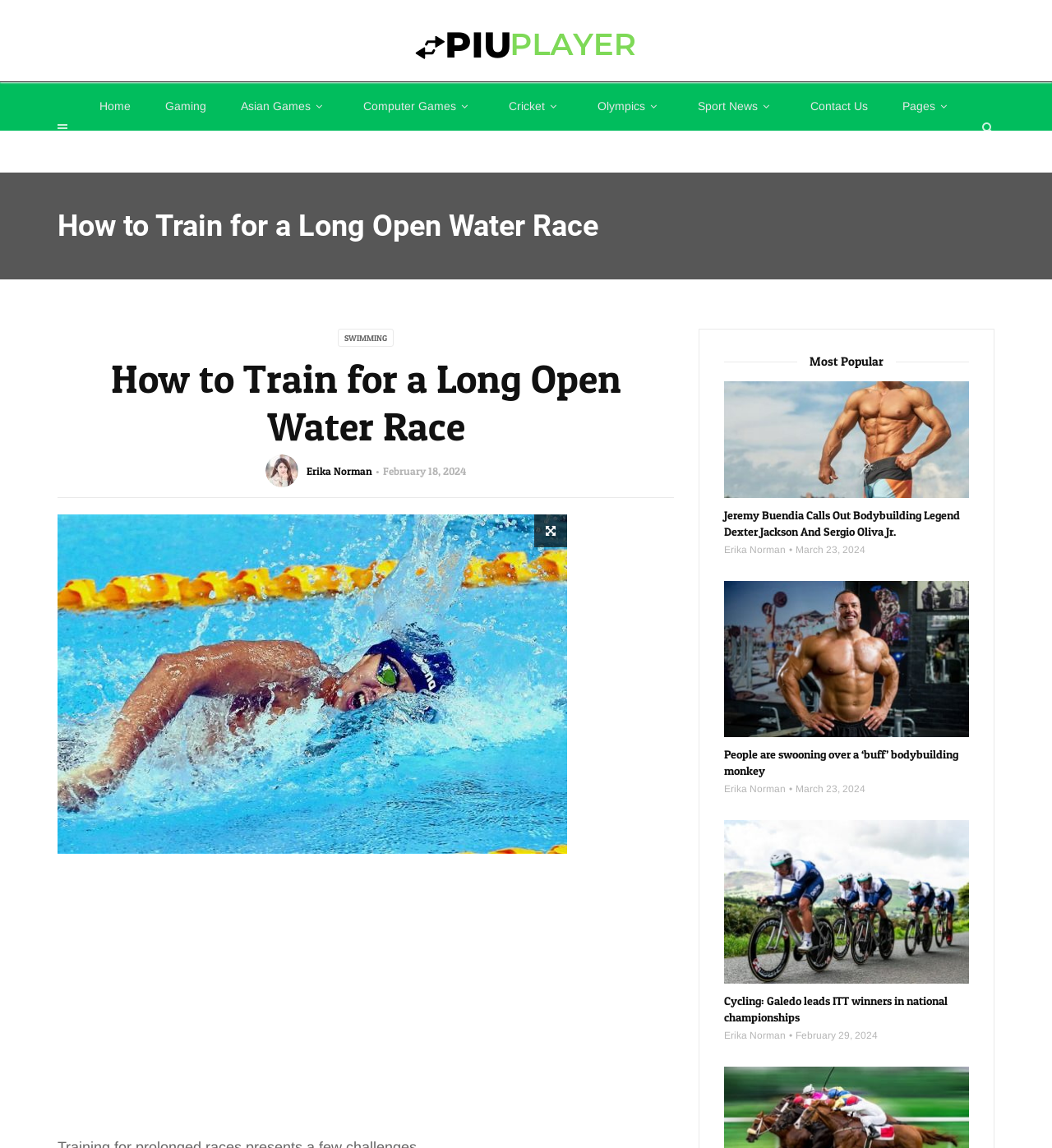What is the category of the article 'How to Train for a Long Open Water Race'?
Using the image as a reference, answer the question in detail.

The category of the article 'How to Train for a Long Open Water Race' can be determined by looking at the link 'SWIMMING' which is a child element of the heading 'How to Train for a Long Open Water Race'.